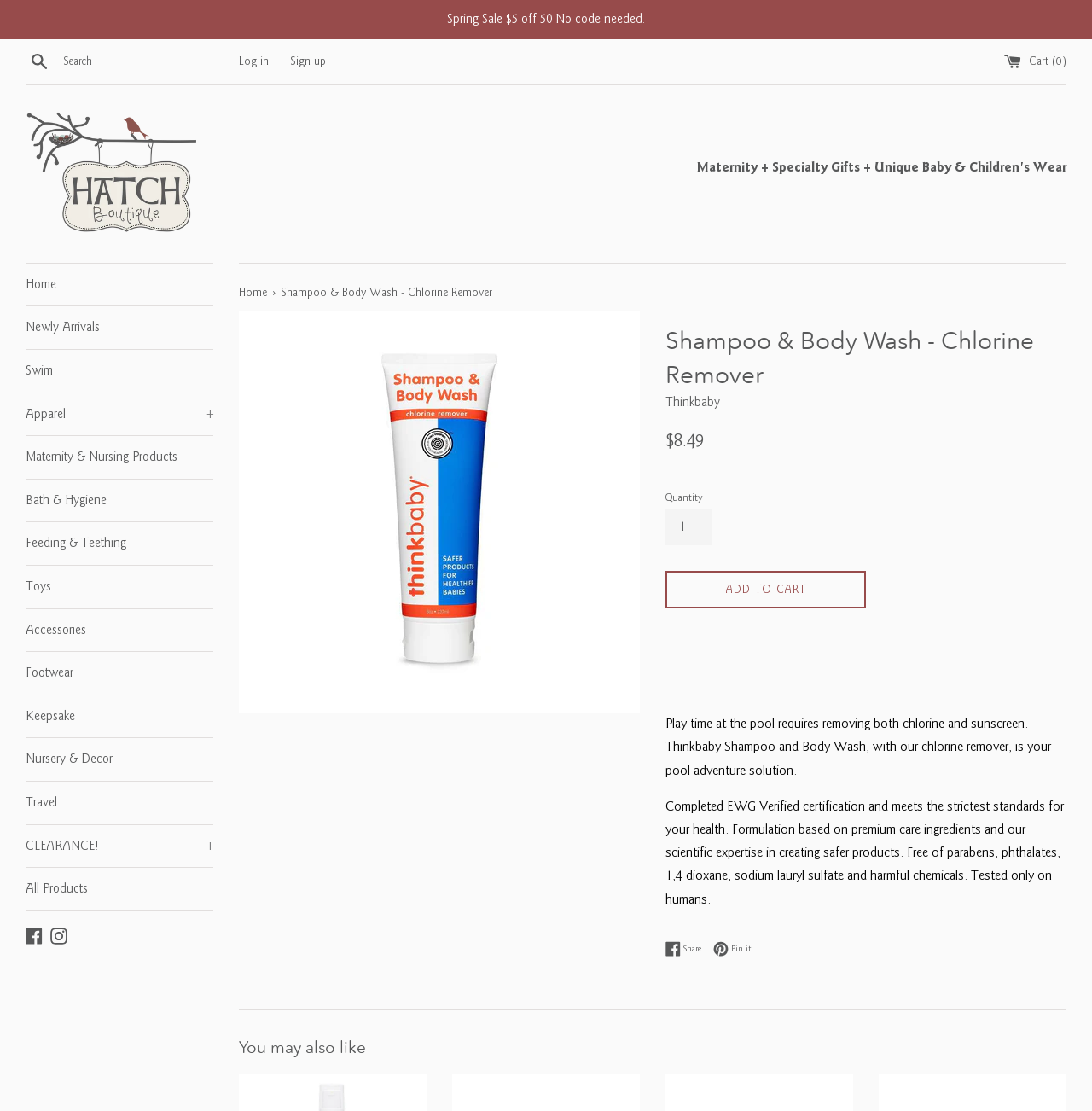Identify the bounding box coordinates for the element you need to click to achieve the following task: "Add shampoo and body wash to cart". The coordinates must be four float values ranging from 0 to 1, formatted as [left, top, right, bottom].

[0.609, 0.514, 0.793, 0.548]